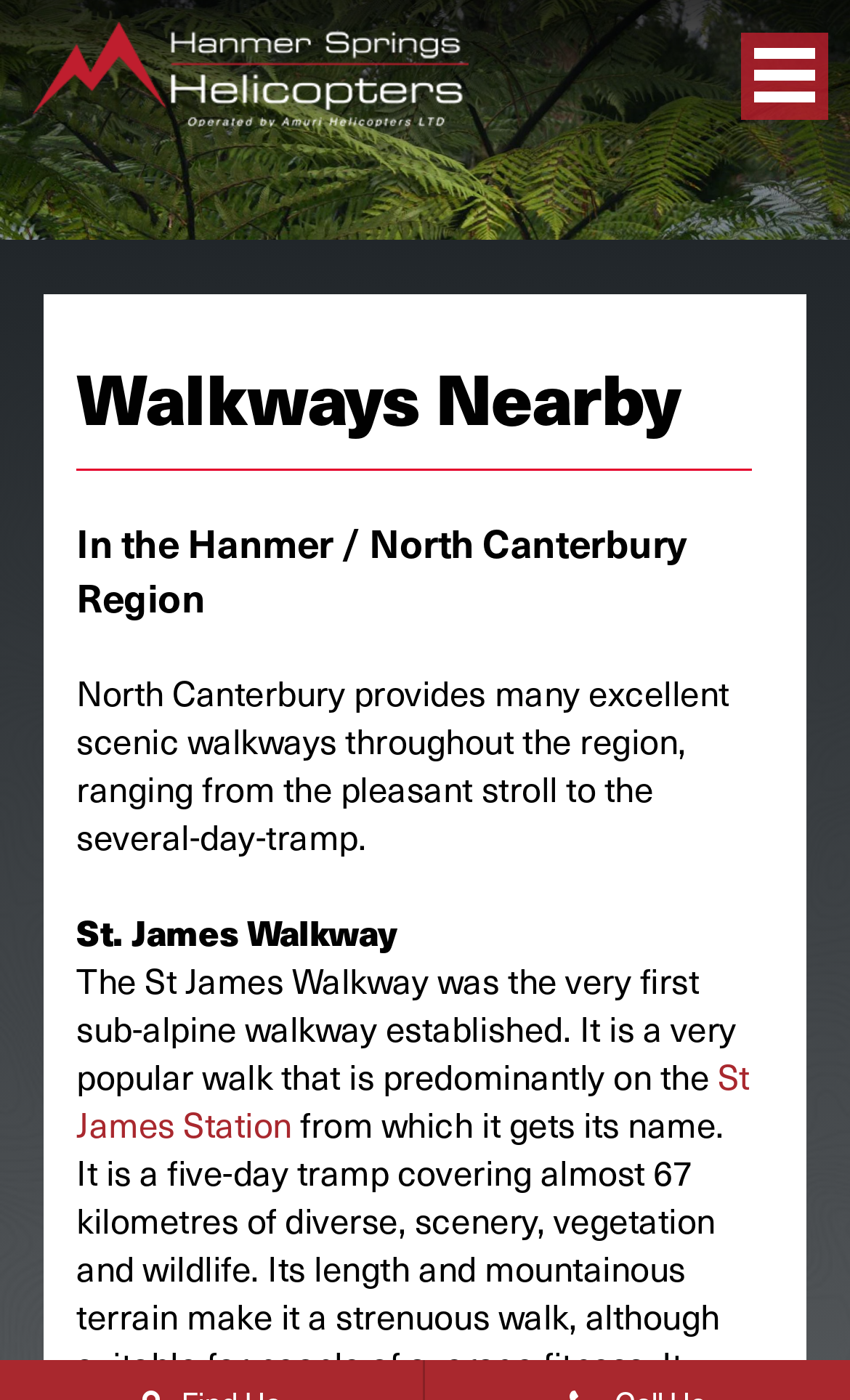What region is the webpage about?
Look at the image and answer the question using a single word or phrase.

North Canterbury